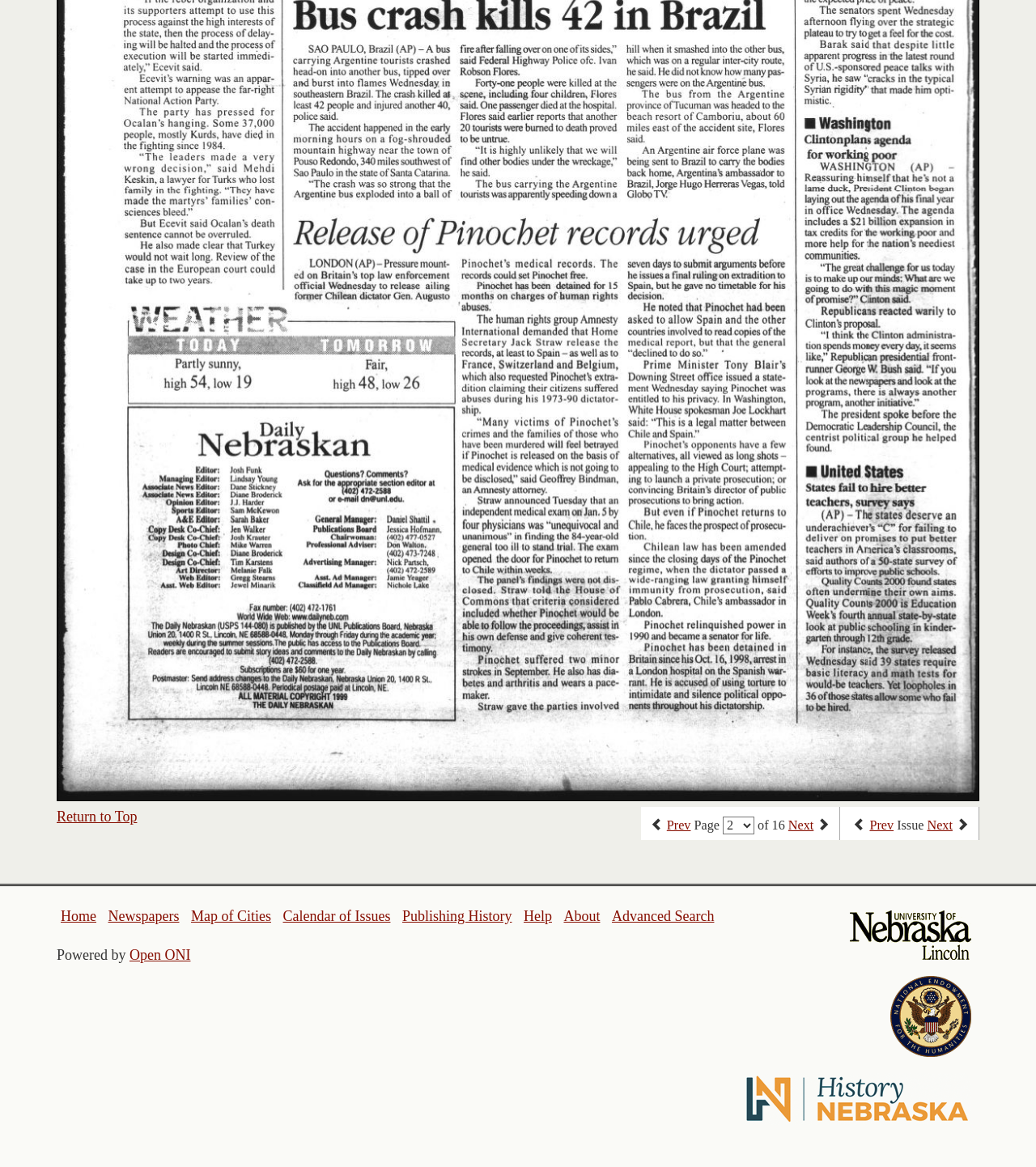What is the current page number?
Please respond to the question with a detailed and informative answer.

I looked at the pagination section and saw that the current page is indicated by the text 'Page' followed by a combobox with the current page number, which is 1.